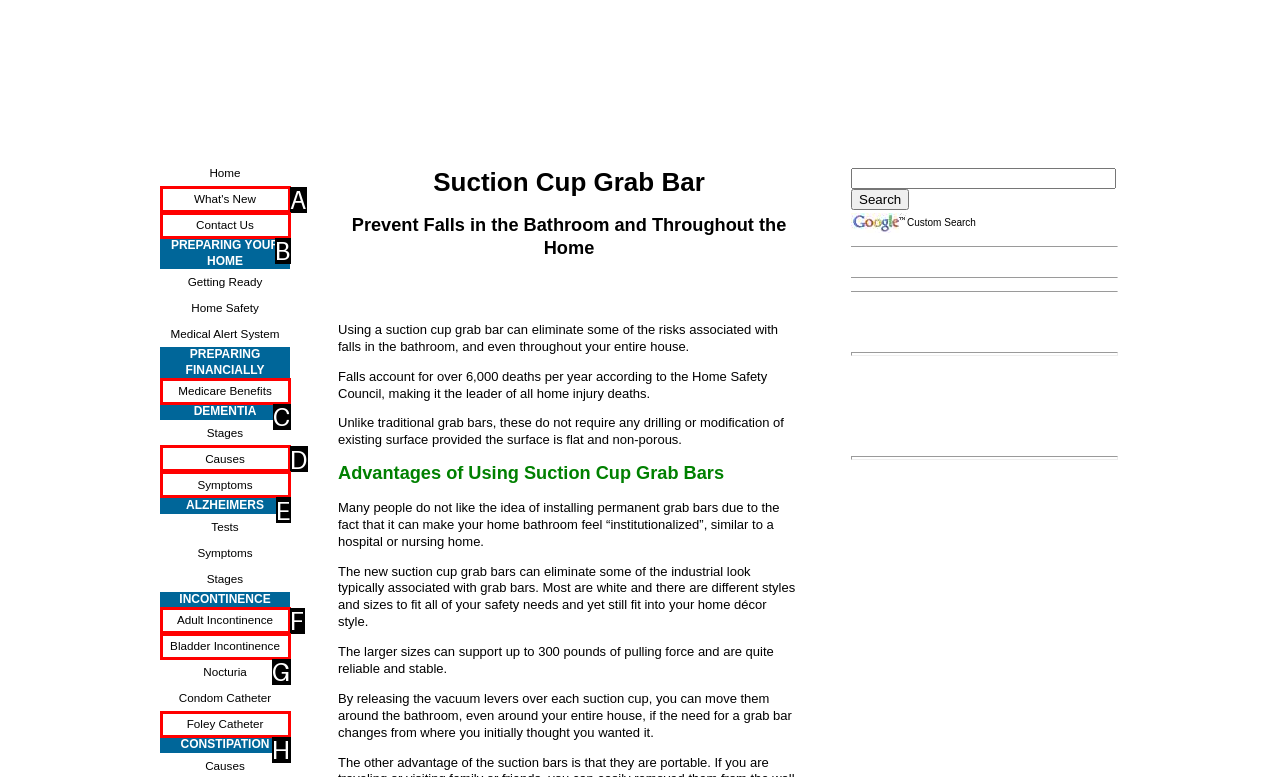Look at the description: Adult Incontinence
Determine the letter of the matching UI element from the given choices.

F